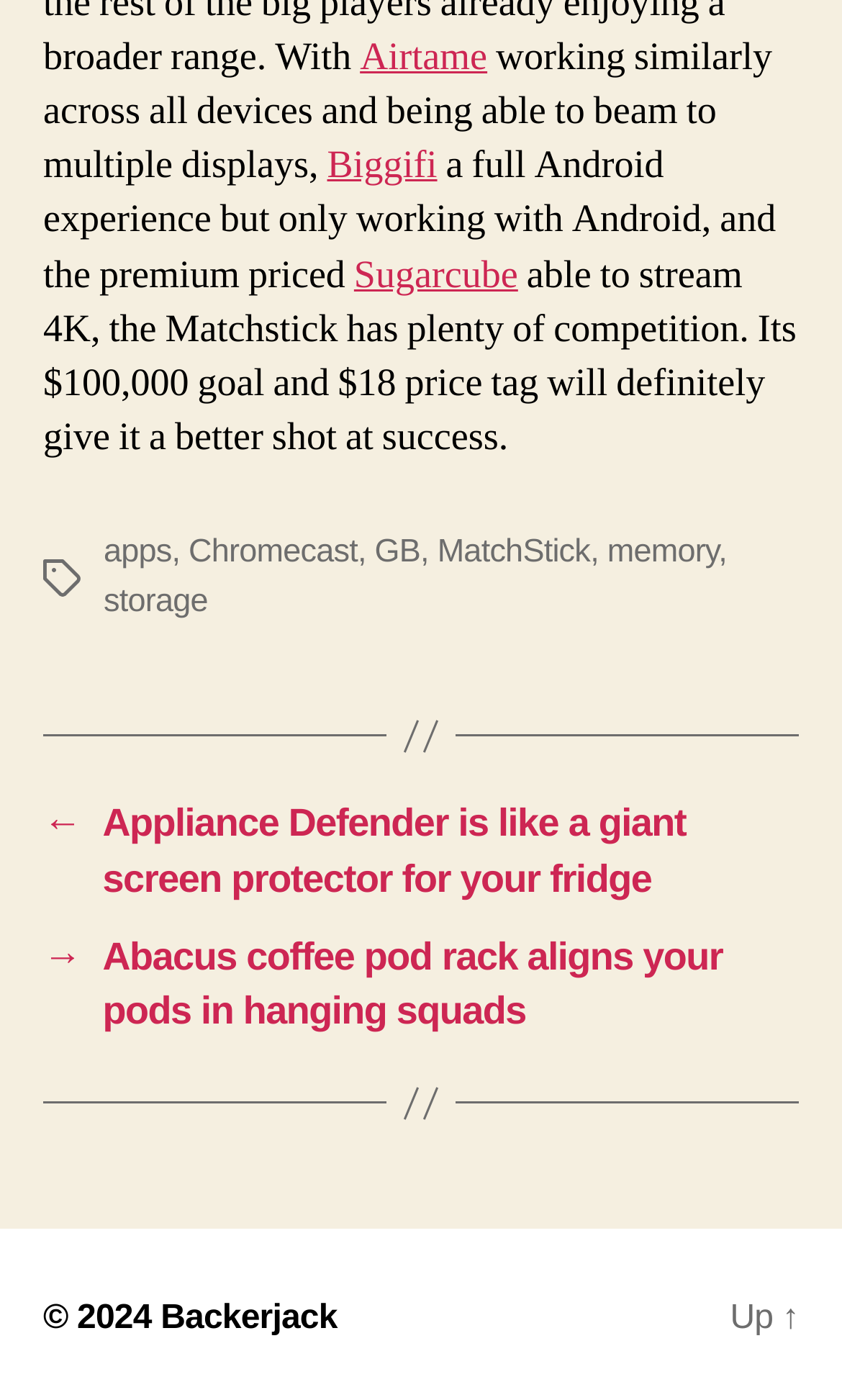What is the copyright year?
Please provide a comprehensive answer based on the visual information in the image.

I found the static text element that contains the copyright information, which is '© 2024'. This element is located at the bottom of the webpage.